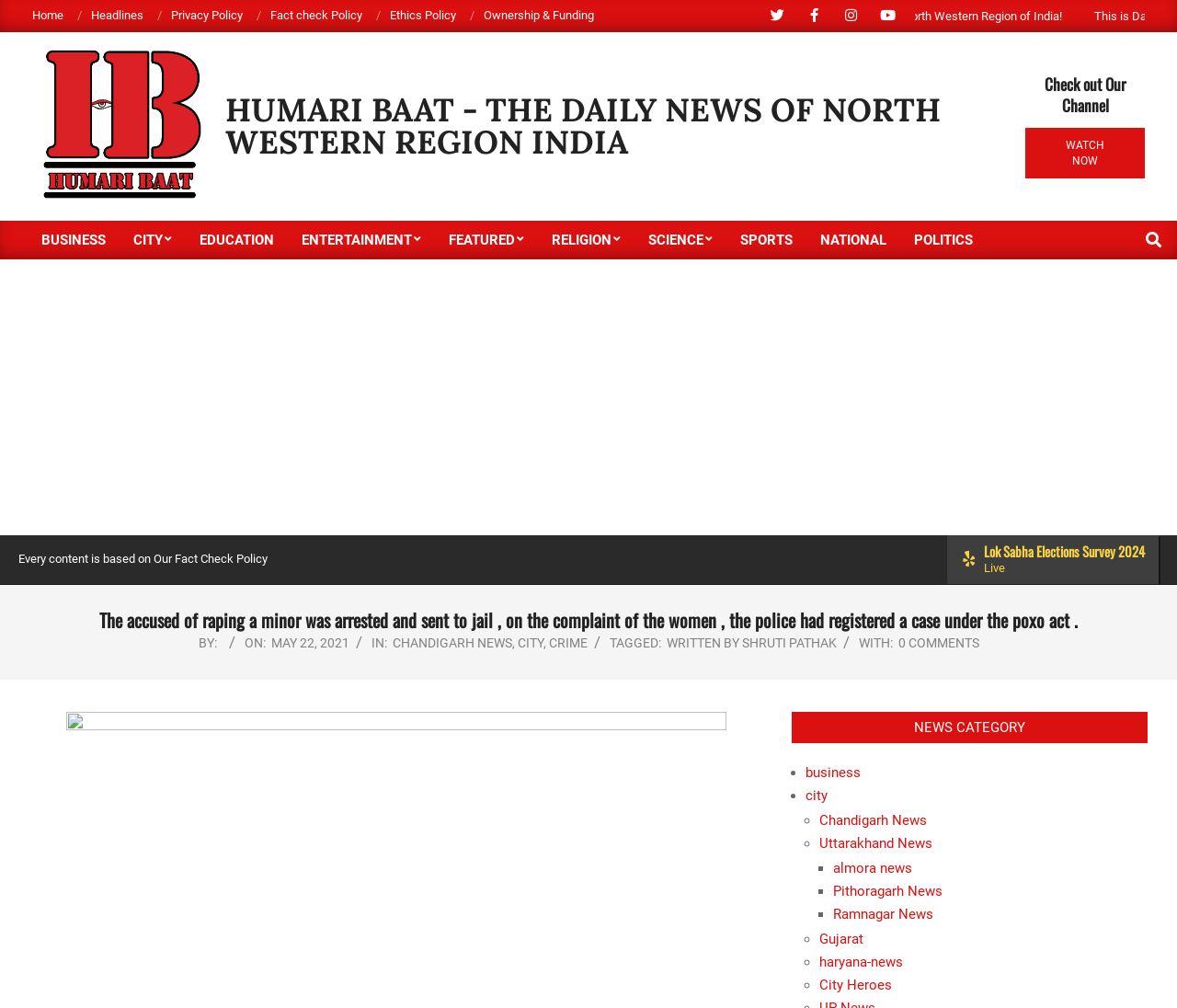Pinpoint the bounding box coordinates of the clickable element to carry out the following instruction: "Click on Home."

[0.027, 0.008, 0.054, 0.022]